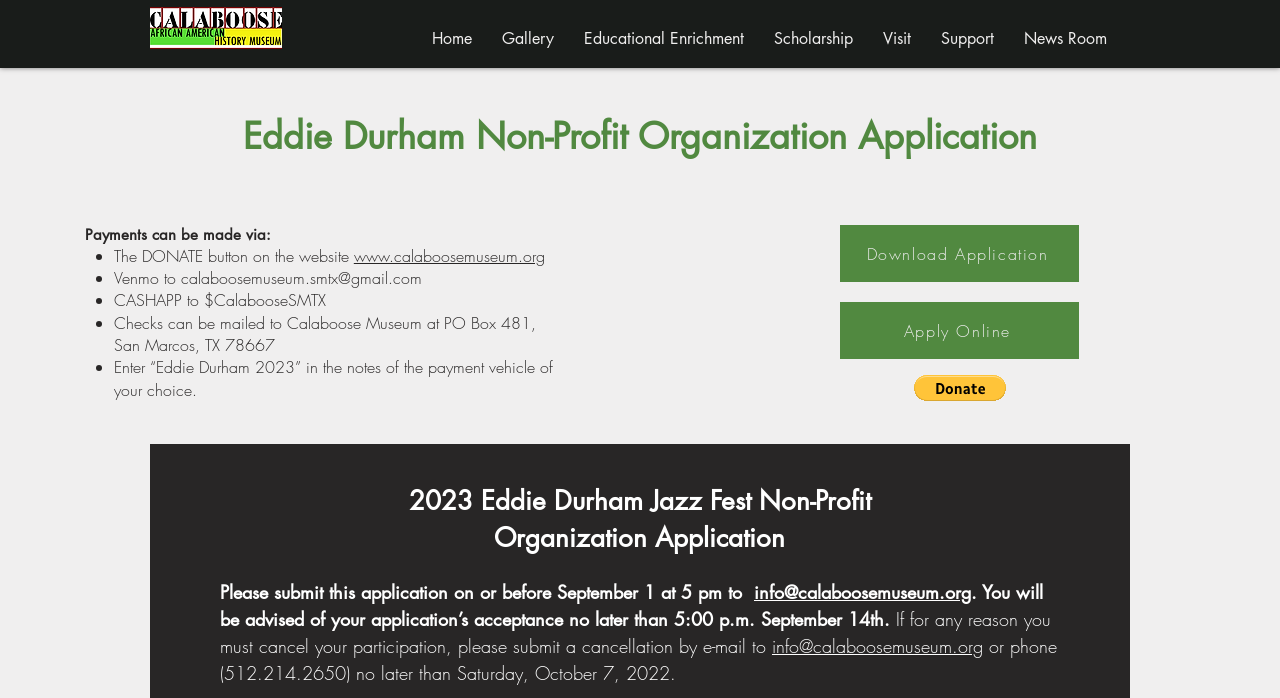Determine the bounding box coordinates for the area that needs to be clicked to fulfill this task: "Donate via PayPal". The coordinates must be given as four float numbers between 0 and 1, i.e., [left, top, right, bottom].

[0.714, 0.537, 0.786, 0.574]